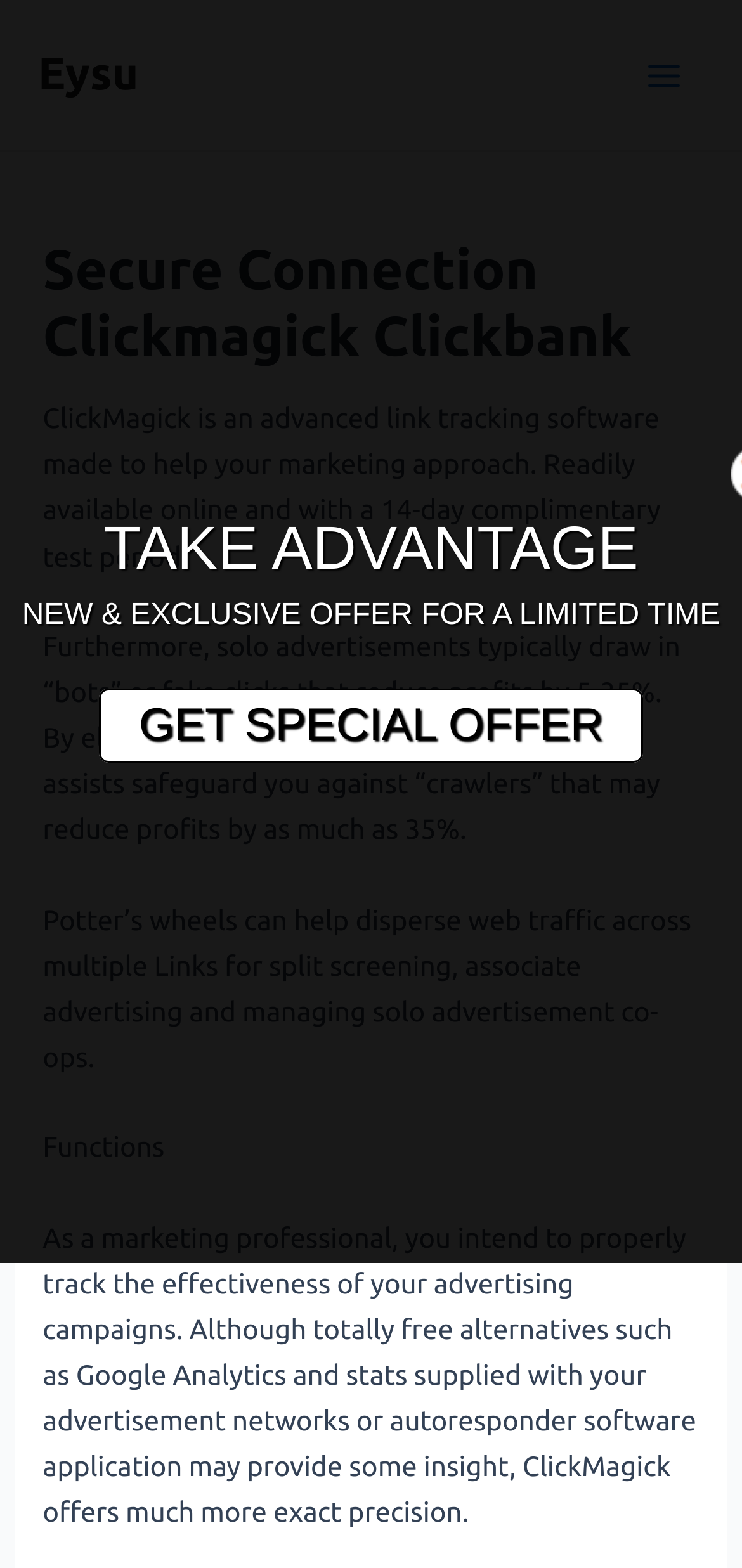Describe all the significant parts and information present on the webpage.

The webpage appears to be a promotional page for ClickMagick, a link tracking software. At the top, there is a header section with a heading that reads "Secure Connection Clickmagick Clickbank". Below this header, there is a brief introduction to ClickMagick, describing it as an advanced link tracking software with a 14-day free trial period.

To the right of the introduction, there is a main menu button labeled "Main Menu" with an accompanying image. Above this button, there is a link labeled "Eysu". 

The main content of the page is divided into sections, with the first section describing the benefits of using ClickMagick, such as eliminating fake clicks and safeguarding against "crawlers" that may reduce profits. The second section explains how ClickMagick can help with split testing, affiliate marketing, and managing solo advertisement co-ops.

Further down the page, there is a section labeled "Functions" followed by a detailed description of how ClickMagick provides more accurate precision in tracking the effectiveness of advertising campaigns compared to free alternatives like Google Analytics.

On the right side of the page, there are two prominent calls-to-action: "TAKE ADVANTAGE" and "NEW & EXCLUSIVE OFFER FOR A LIMITED TIME", with a link labeled "GET SPECIAL OFFER" below them.